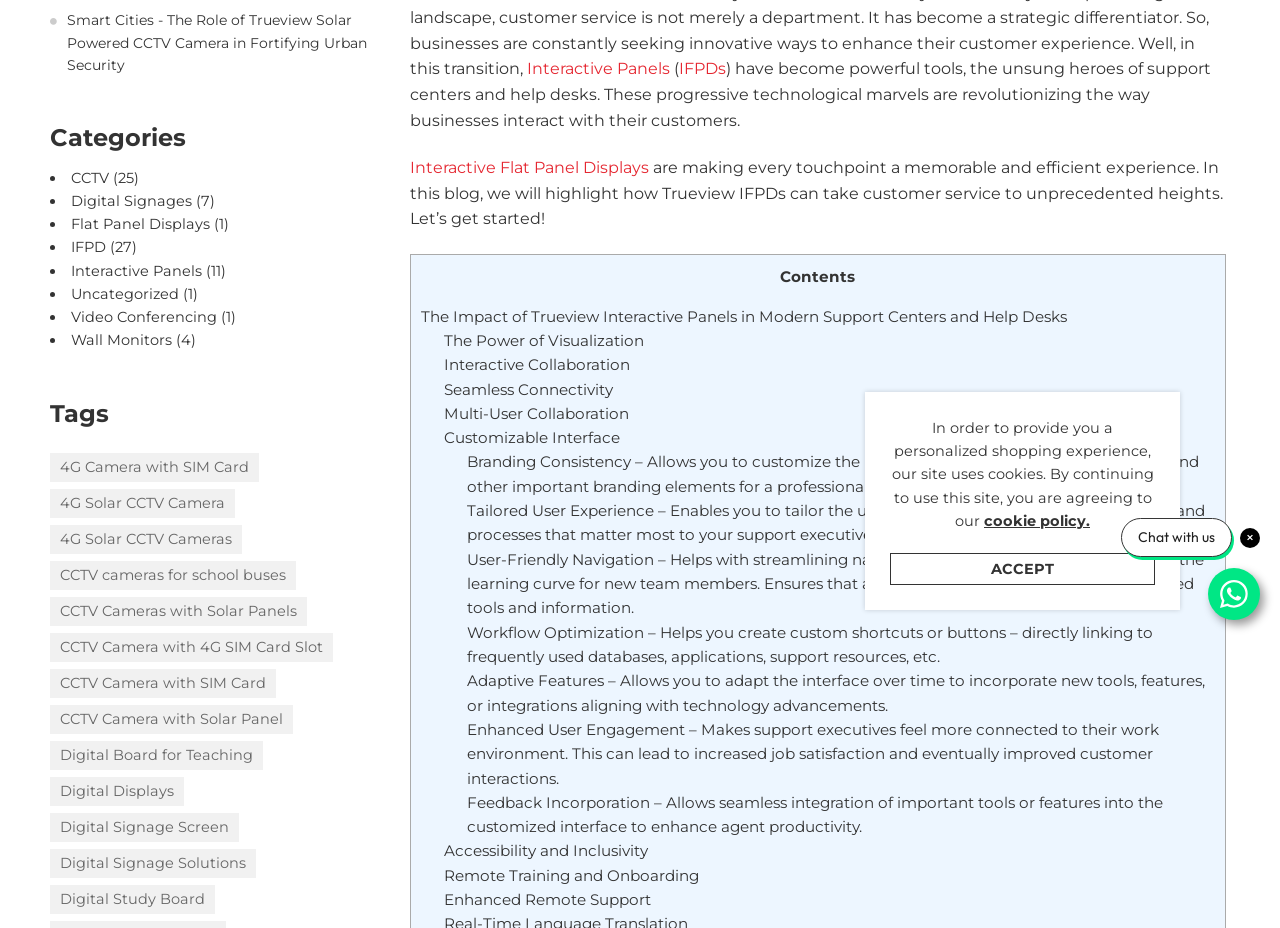Using the element description: "IFPD", determine the bounding box coordinates for the specified UI element. The coordinates should be four float numbers between 0 and 1, [left, top, right, bottom].

[0.055, 0.257, 0.082, 0.276]